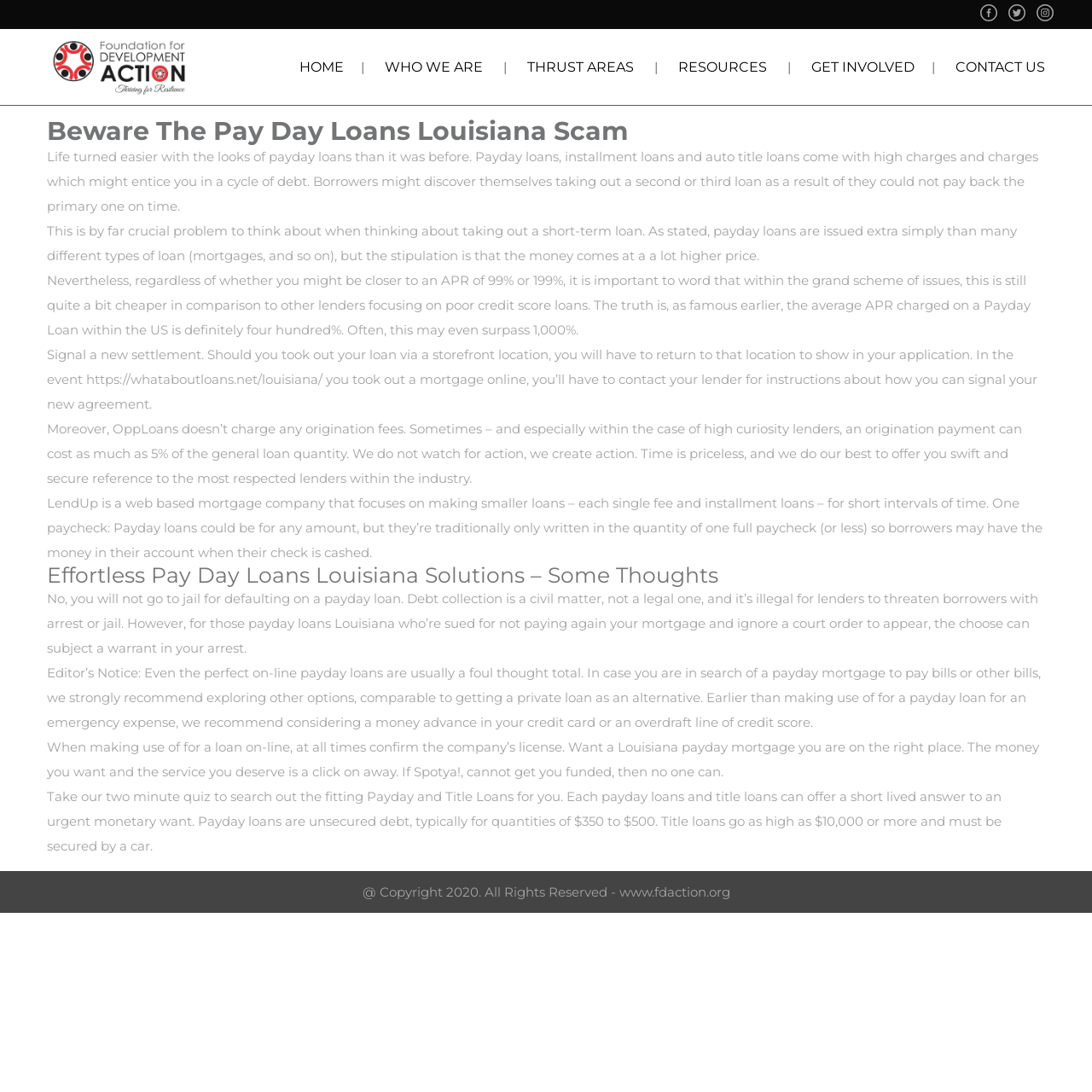What is the topic of the webpage?
Please answer the question with a detailed response using the information from the screenshot.

I analyzed the content of the webpage, including the headings and static text, and found that the topic is related to Pay Day Loans in Louisiana. The webpage provides information and warnings about payday loans in Louisiana.